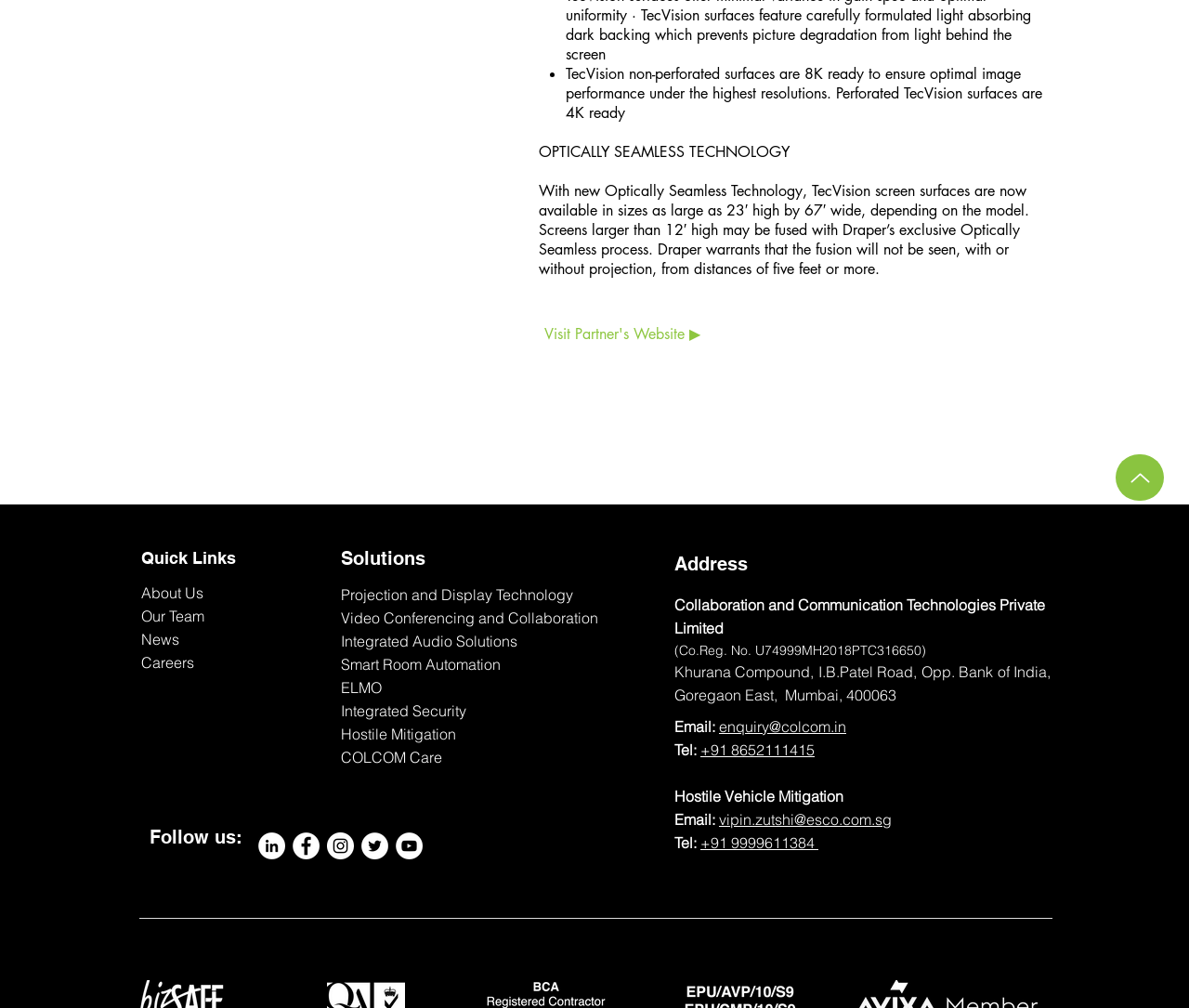Find the bounding box coordinates for the HTML element specified by: "vipin.zutshi@esco.com.sg".

[0.605, 0.803, 0.75, 0.822]